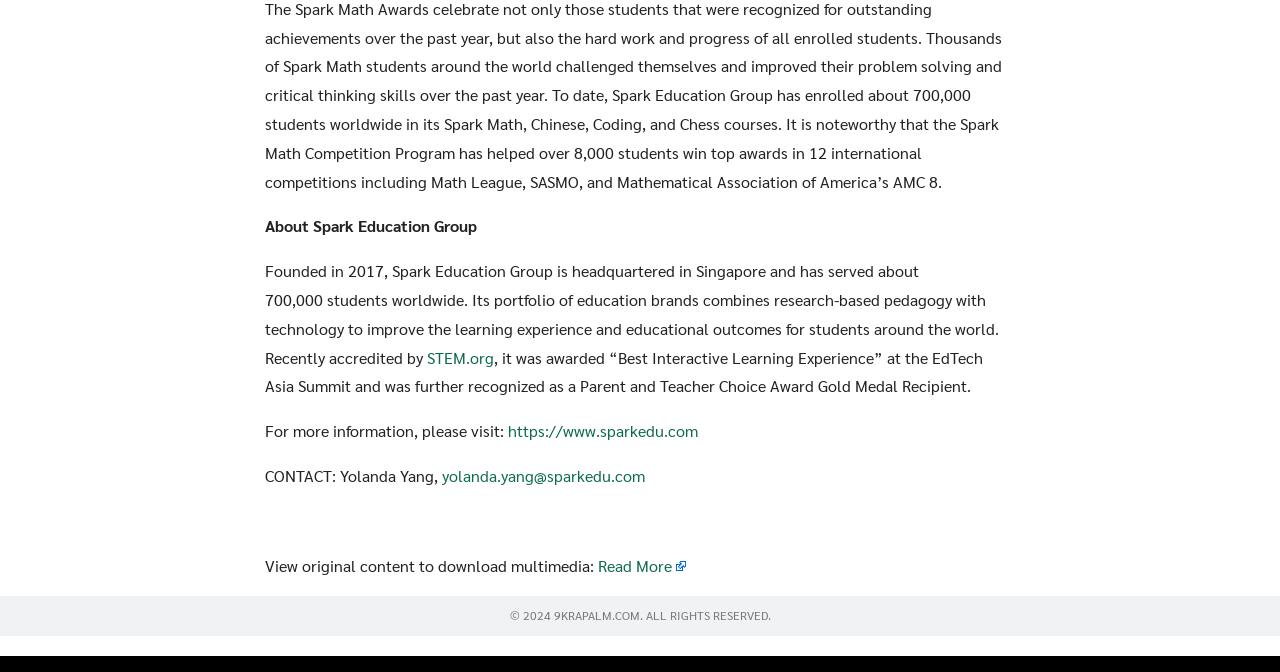Predict the bounding box of the UI element based on this description: "Read More".

[0.467, 0.825, 0.537, 0.856]